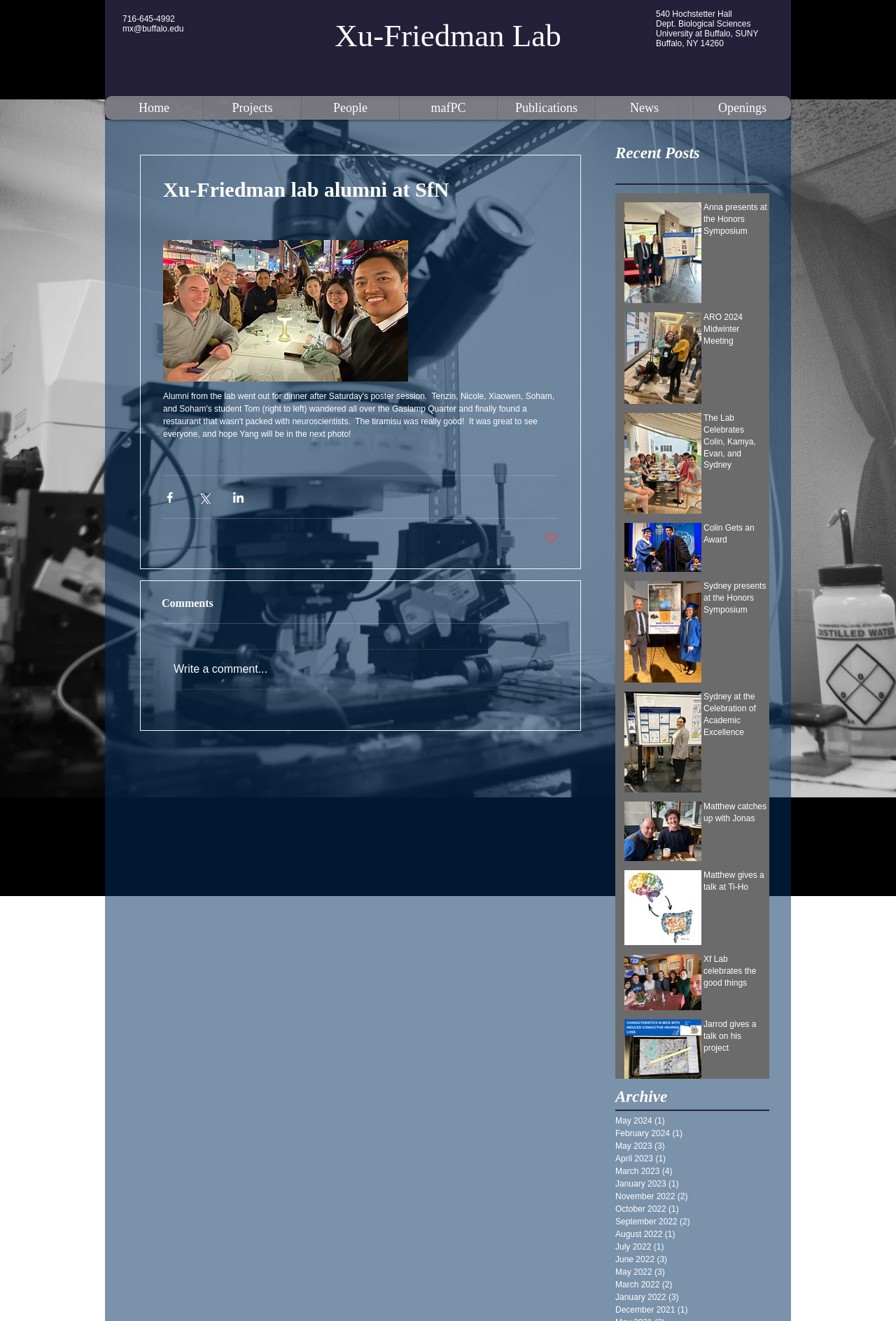Please identify the bounding box coordinates of the element I should click to complete this instruction: 'Go to the 'May 2024' archive'. The coordinates should be given as four float numbers between 0 and 1, like this: [left, top, right, bottom].

[0.687, 0.844, 0.851, 0.853]